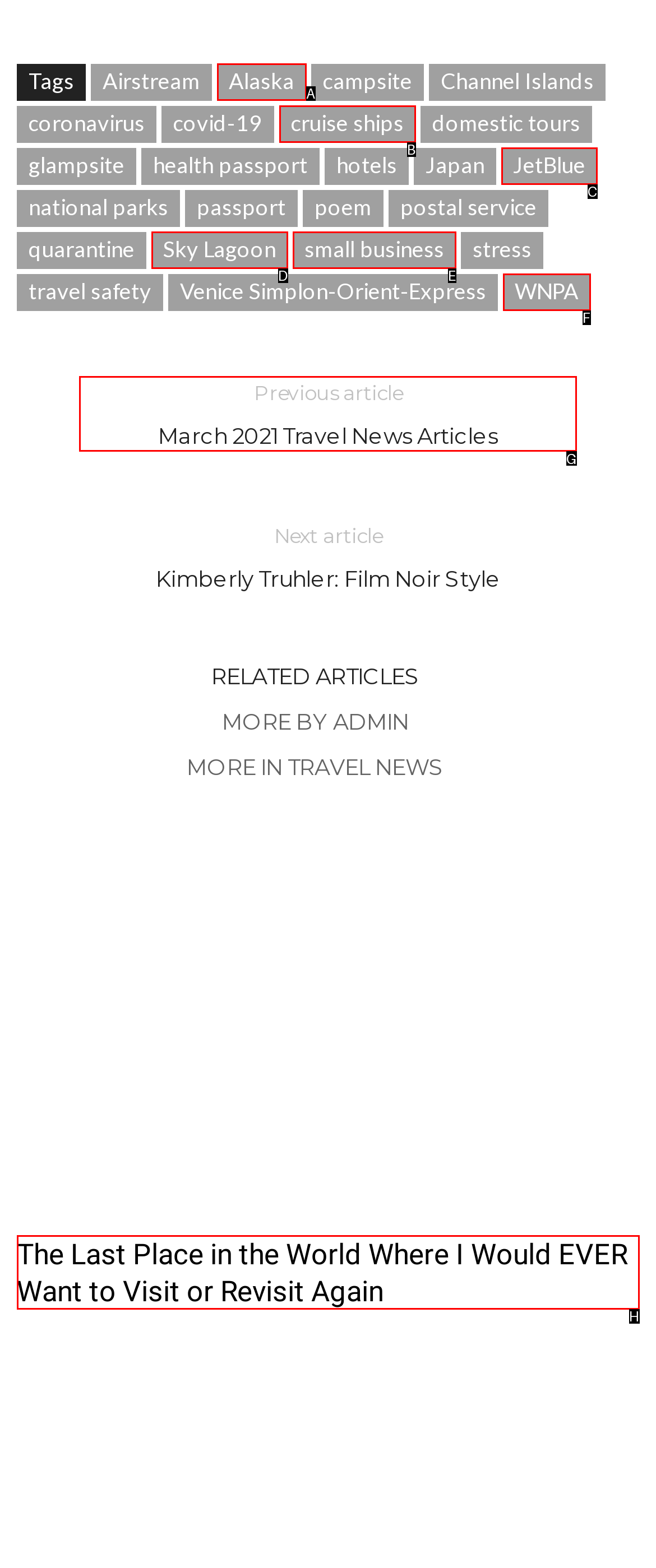Decide which UI element to click to accomplish the task: Explore kids entertainment
Respond with the corresponding option letter.

None